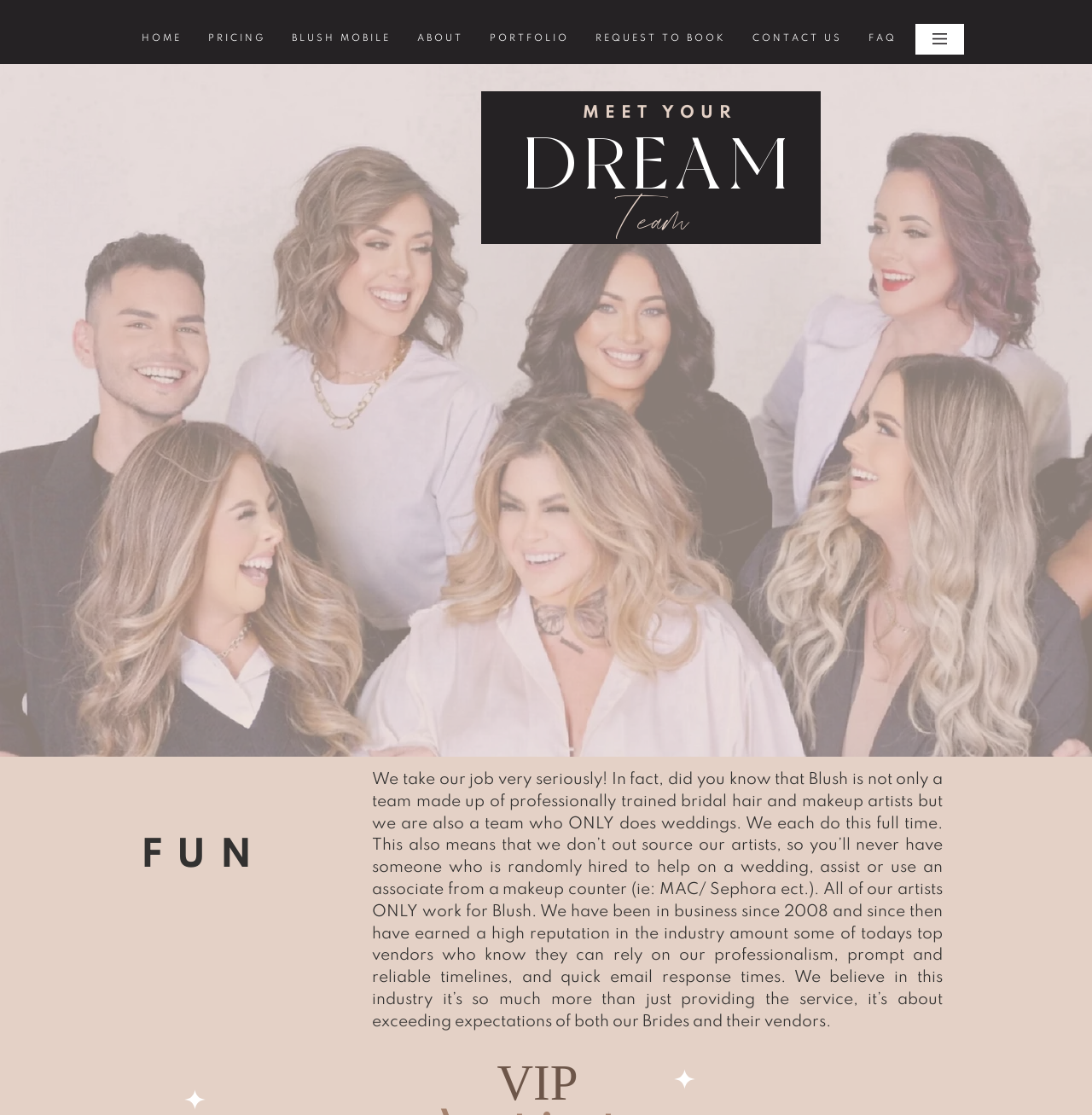What is the name of the image file?
Provide a detailed answer to the question using information from the image.

I found the image file name under the 'image' element, which is 'IMG_3496_edited.jpg'.